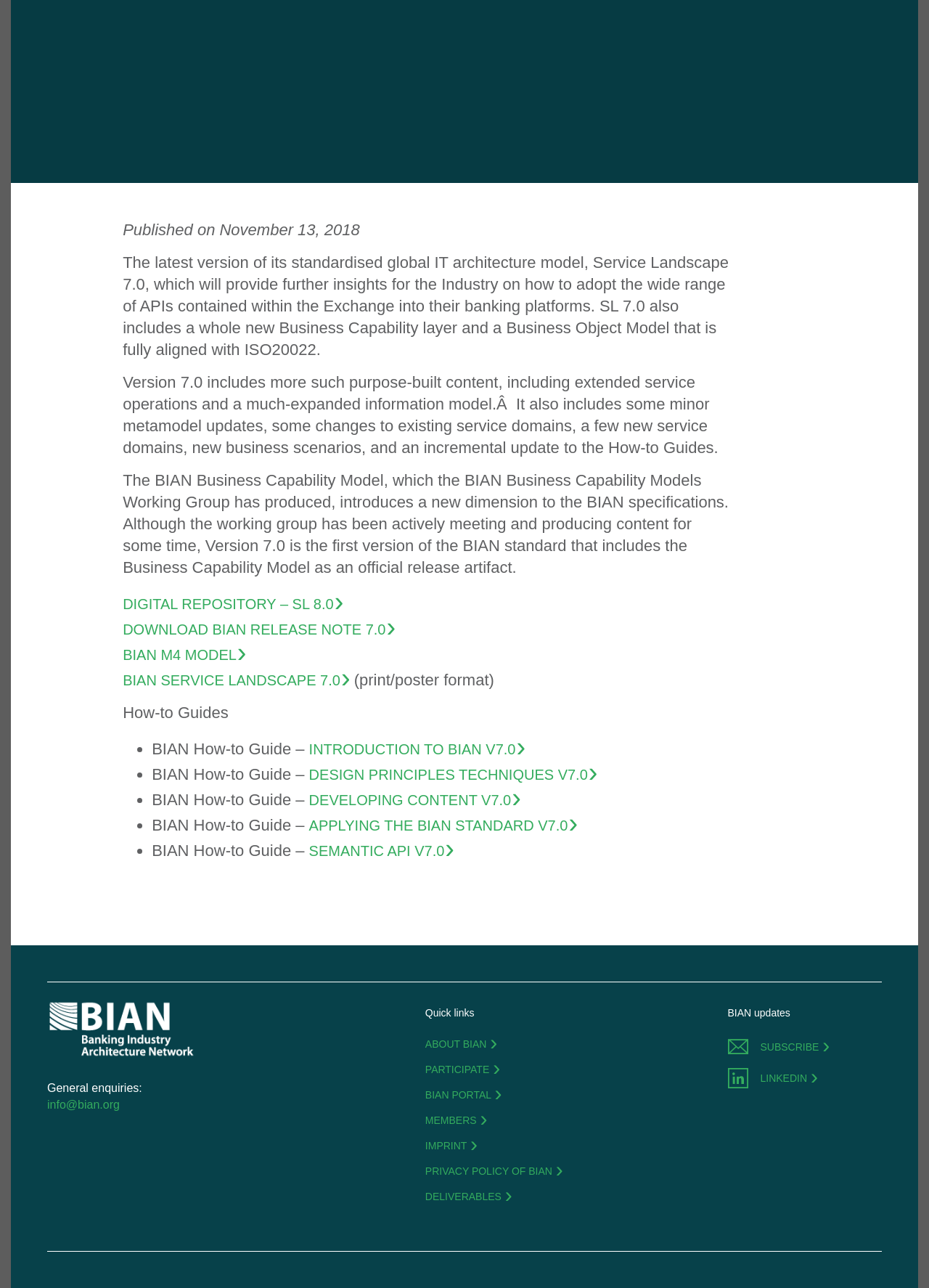Please locate the UI element described by "BIAN Portal" and provide its bounding box coordinates.

[0.458, 0.839, 0.539, 0.859]